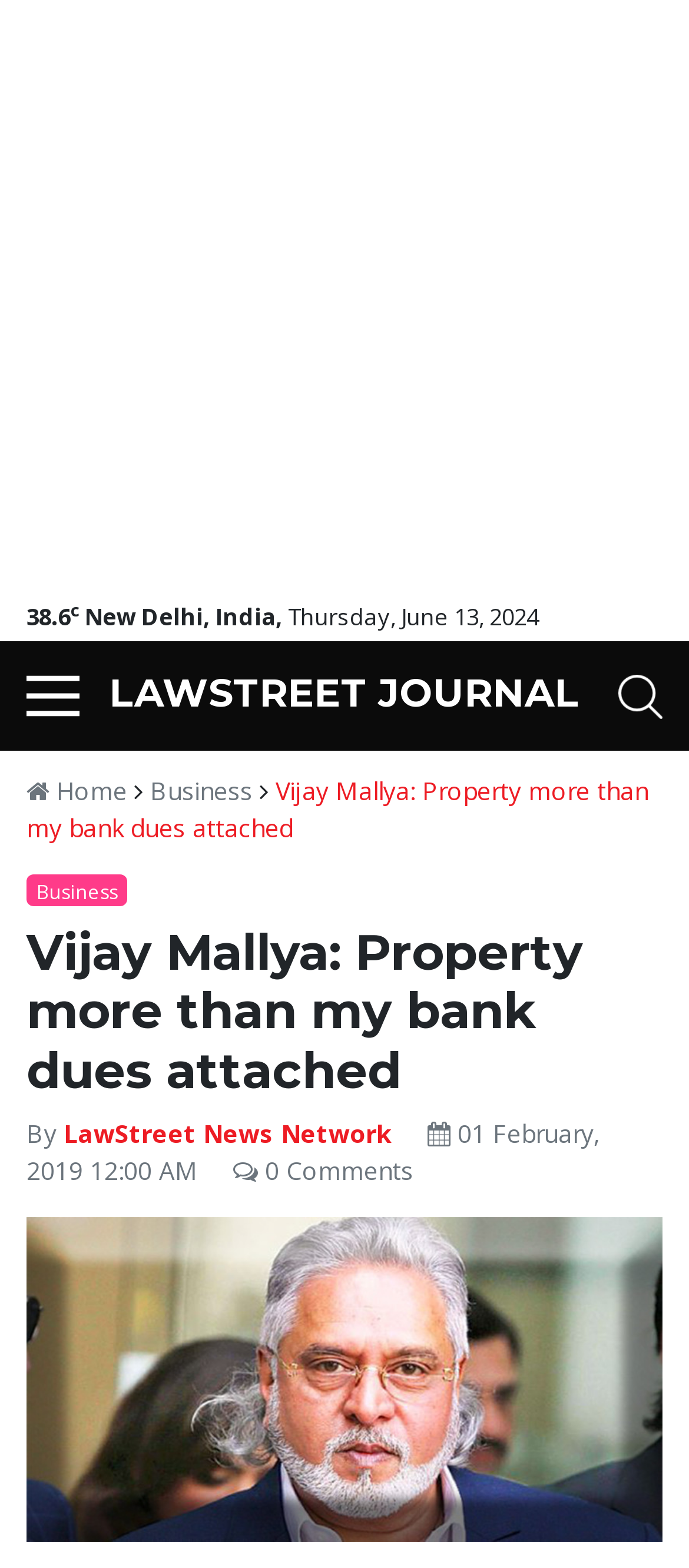Show the bounding box coordinates for the element that needs to be clicked to execute the following instruction: "Search using the search icon". Provide the coordinates in the form of four float numbers between 0 and 1, i.e., [left, top, right, bottom].

[0.885, 0.43, 0.962, 0.458]